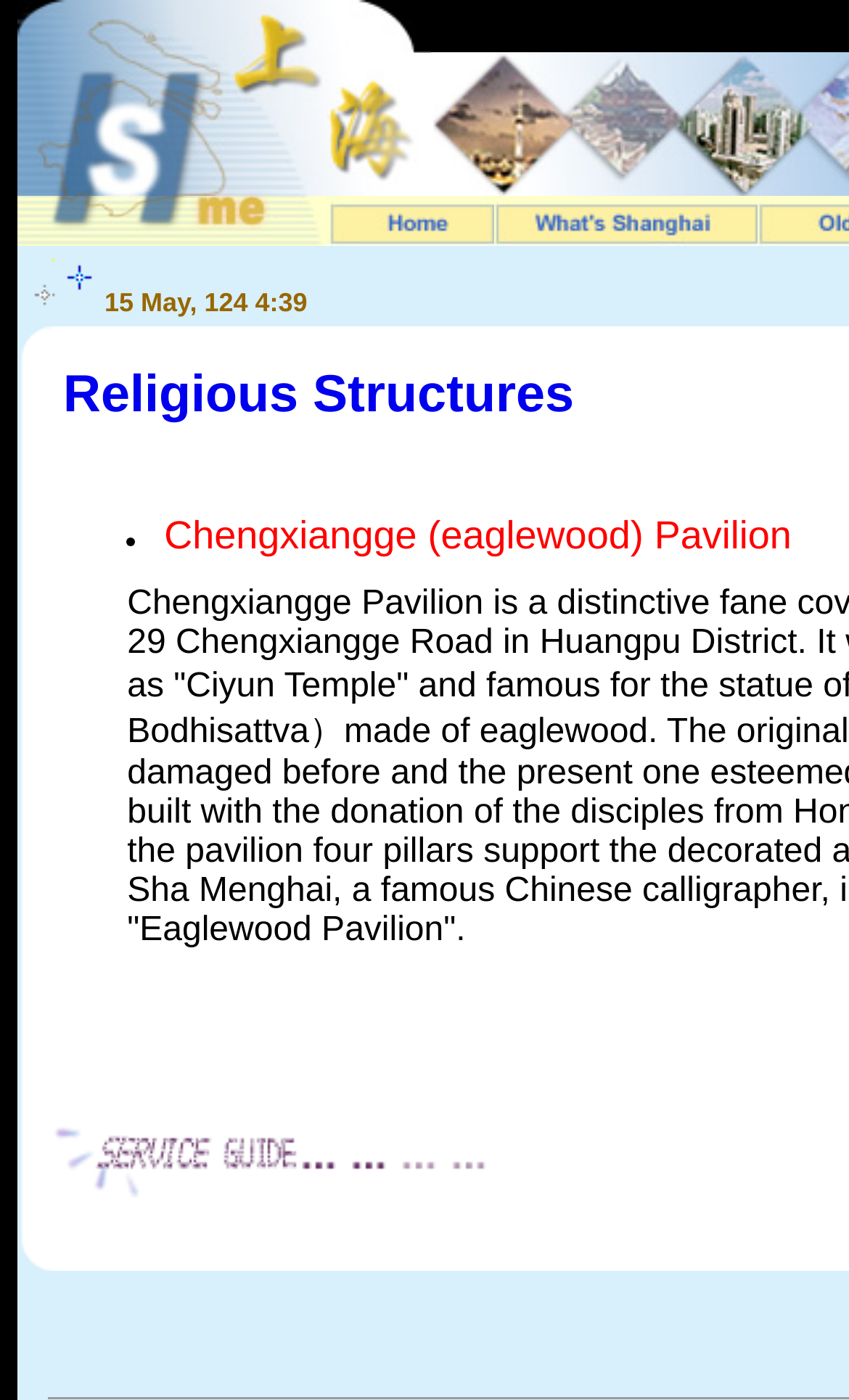Extract the bounding box coordinates of the UI element described by: "Religious Structures". The coordinates should include four float numbers ranging from 0 to 1, e.g., [left, top, right, bottom].

[0.074, 0.261, 0.676, 0.303]